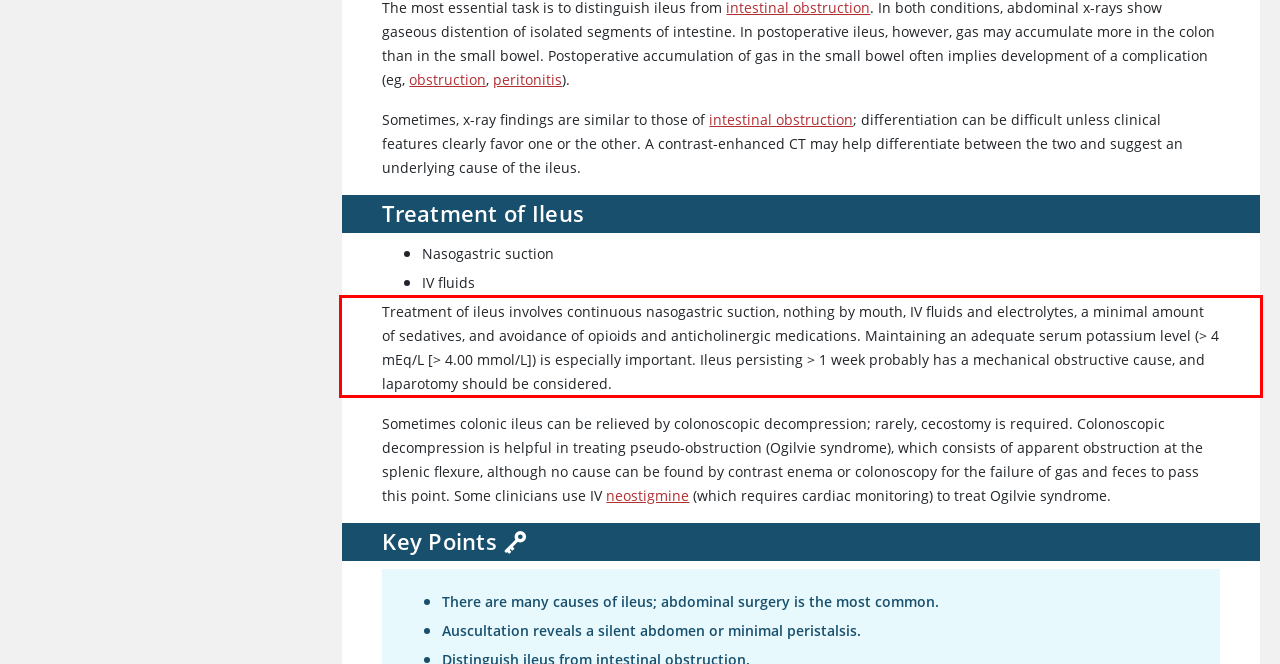Given a screenshot of a webpage, locate the red bounding box and extract the text it encloses.

Treatment of ileus involves continuous nasogastric suction, nothing by mouth, IV fluids and electrolytes, a minimal amount of sedatives, and avoidance of opioids and anticholinergic medications. Maintaining an adequate serum potassium level (> 4 mEq/L [> 4.00 mmol/L]) is especially important. Ileus persisting > 1 week probably has a mechanical obstructive cause, and laparotomy should be considered.